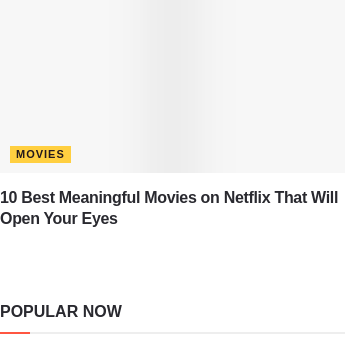What is the purpose of the article's layout?
Please answer the question with as much detail and depth as you can.

The clean, modern layout of the article is designed to enhance readability, making it inviting for audiences to explore the curated list and engage with thought-provoking narratives.